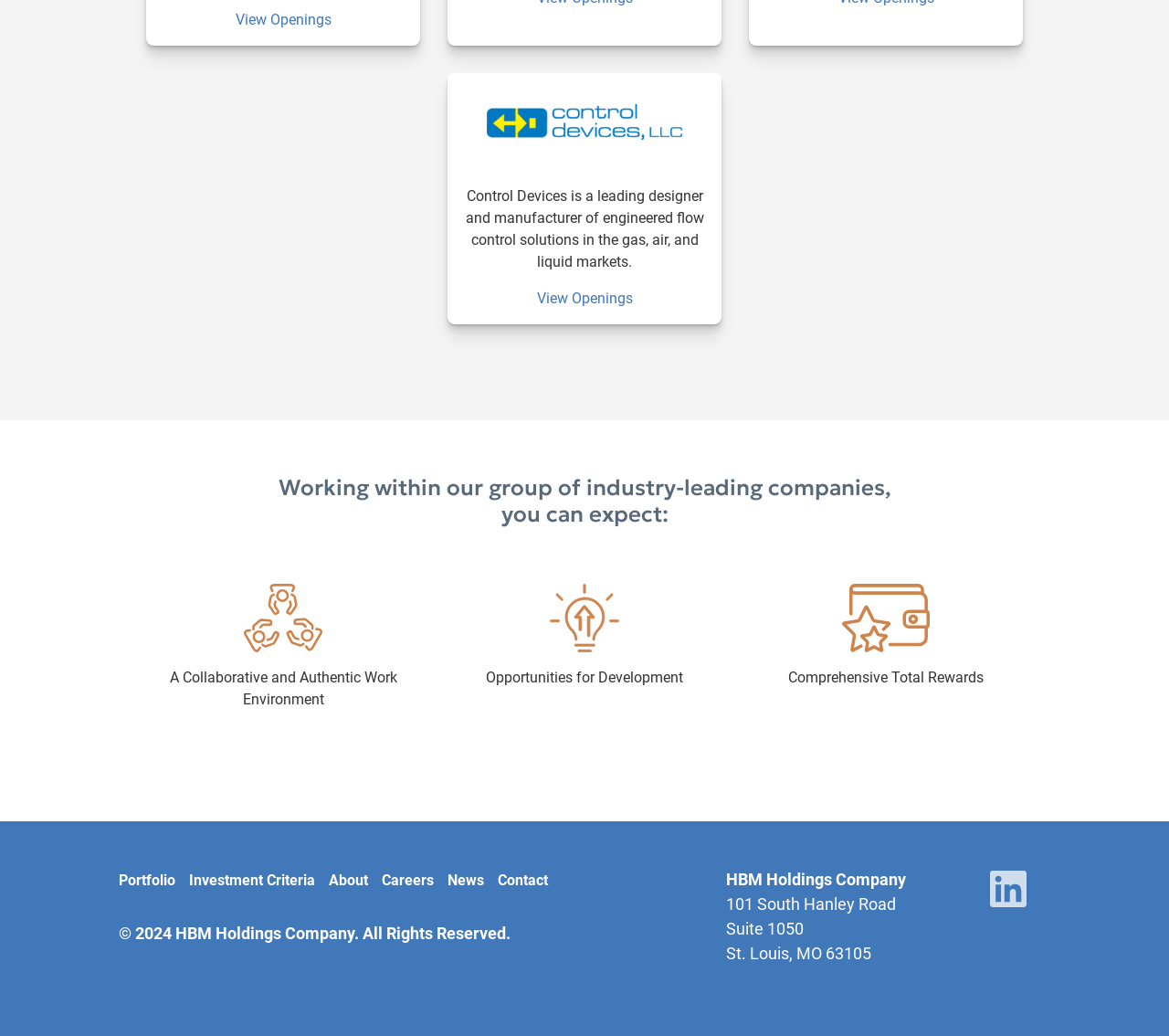What is the address of the company's office?
Please provide a comprehensive answer based on the details in the screenshot.

The company's office address is displayed in a group element with a bounding box coordinate of [0.621, 0.837, 0.825, 0.956]. The address consists of three separate static text elements, which are '101 South Hanley Road', 'Suite 1050', and 'St. Louis, MO 63105'.